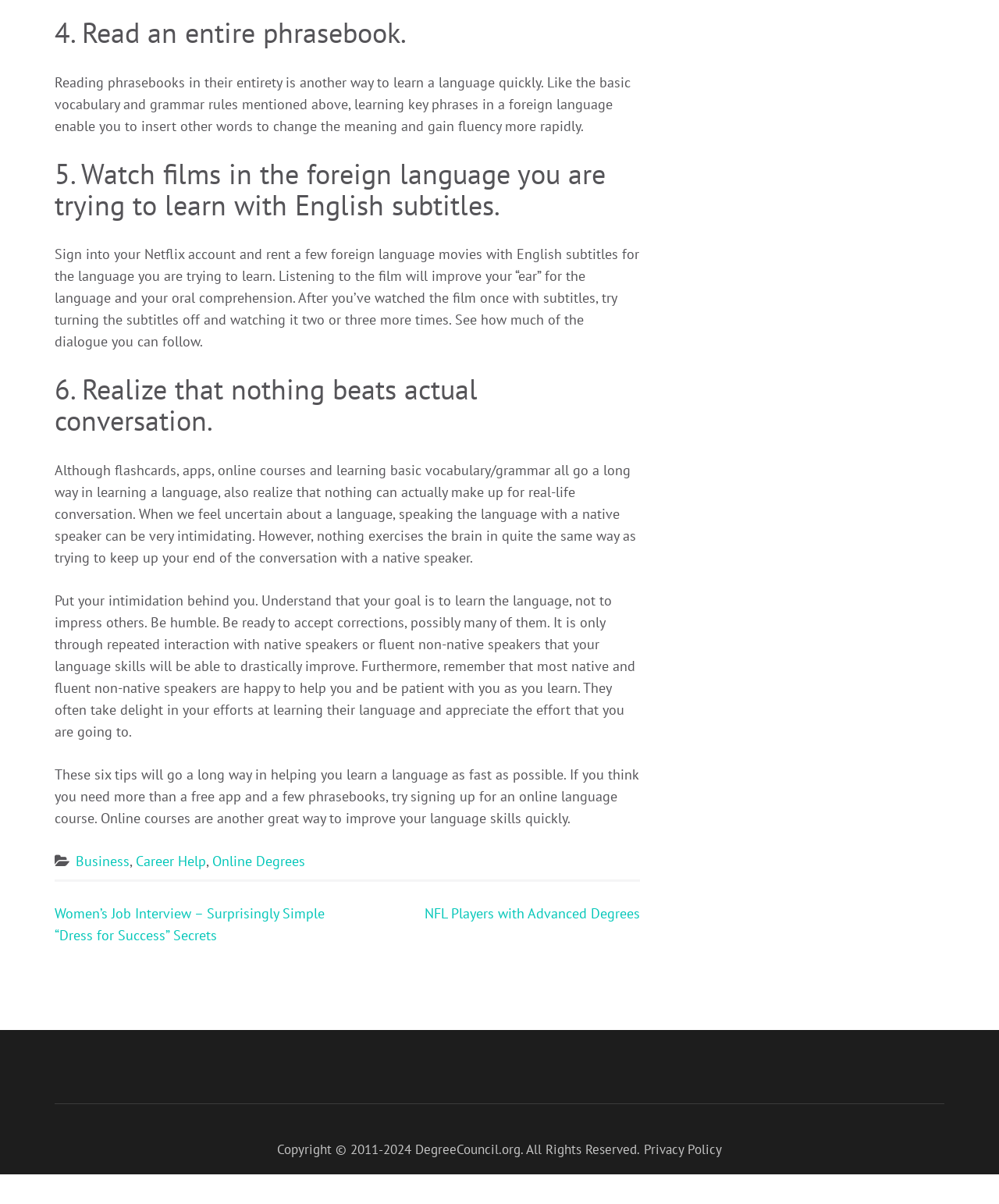What is the last sentence of the last paragraph?
Using the picture, provide a one-word or short phrase answer.

Online courses are another great way to improve your language skills quickly.